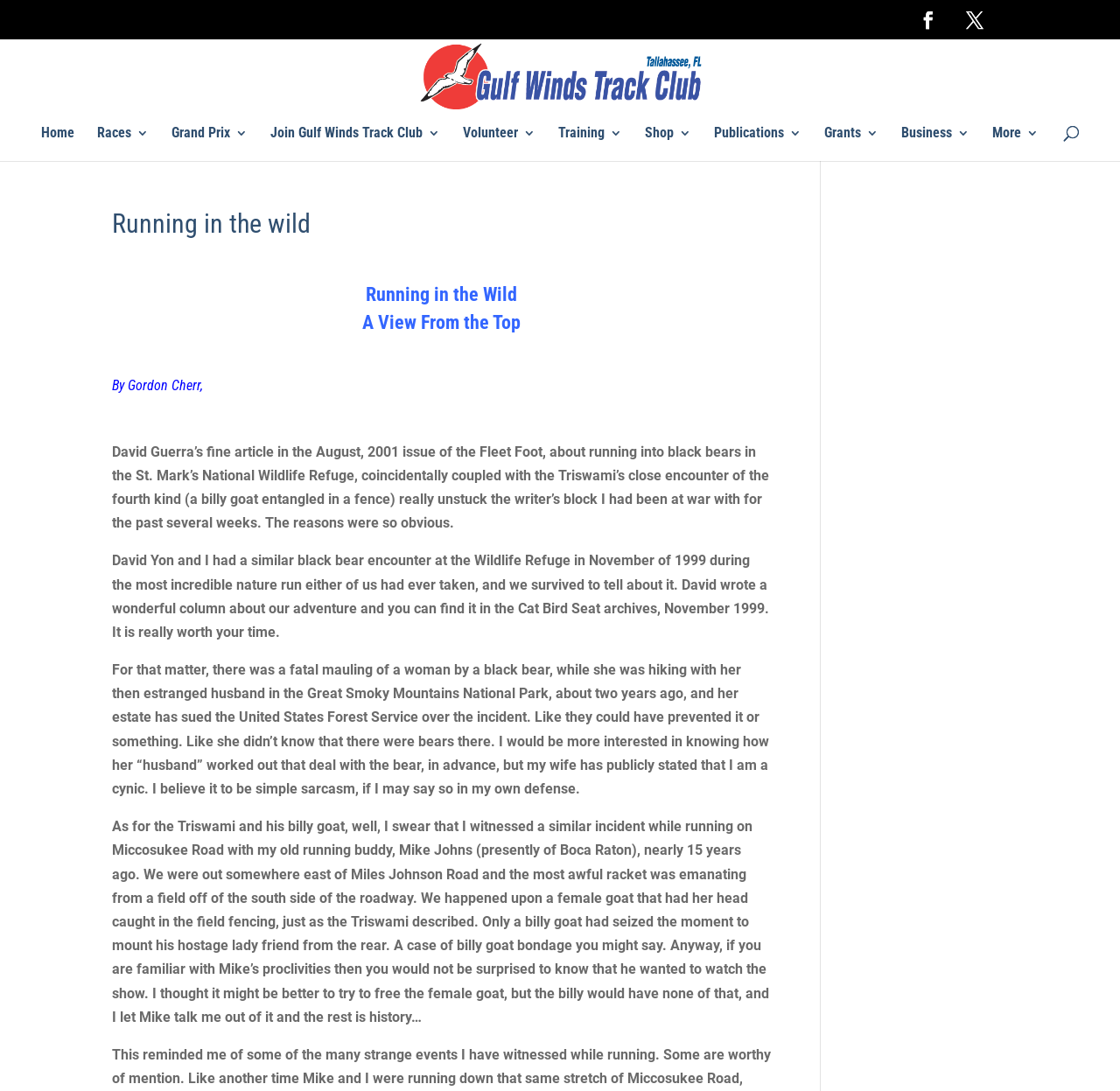What is the topic of the article?
Using the information from the image, answer the question thoroughly.

I found the answer by looking at the heading 'Running in the wild' which is a prominent heading on the webpage, and also the meta description 'Running in the wild | Gulfwinds' which suggests that the topic of the webpage is related to running in the wild.